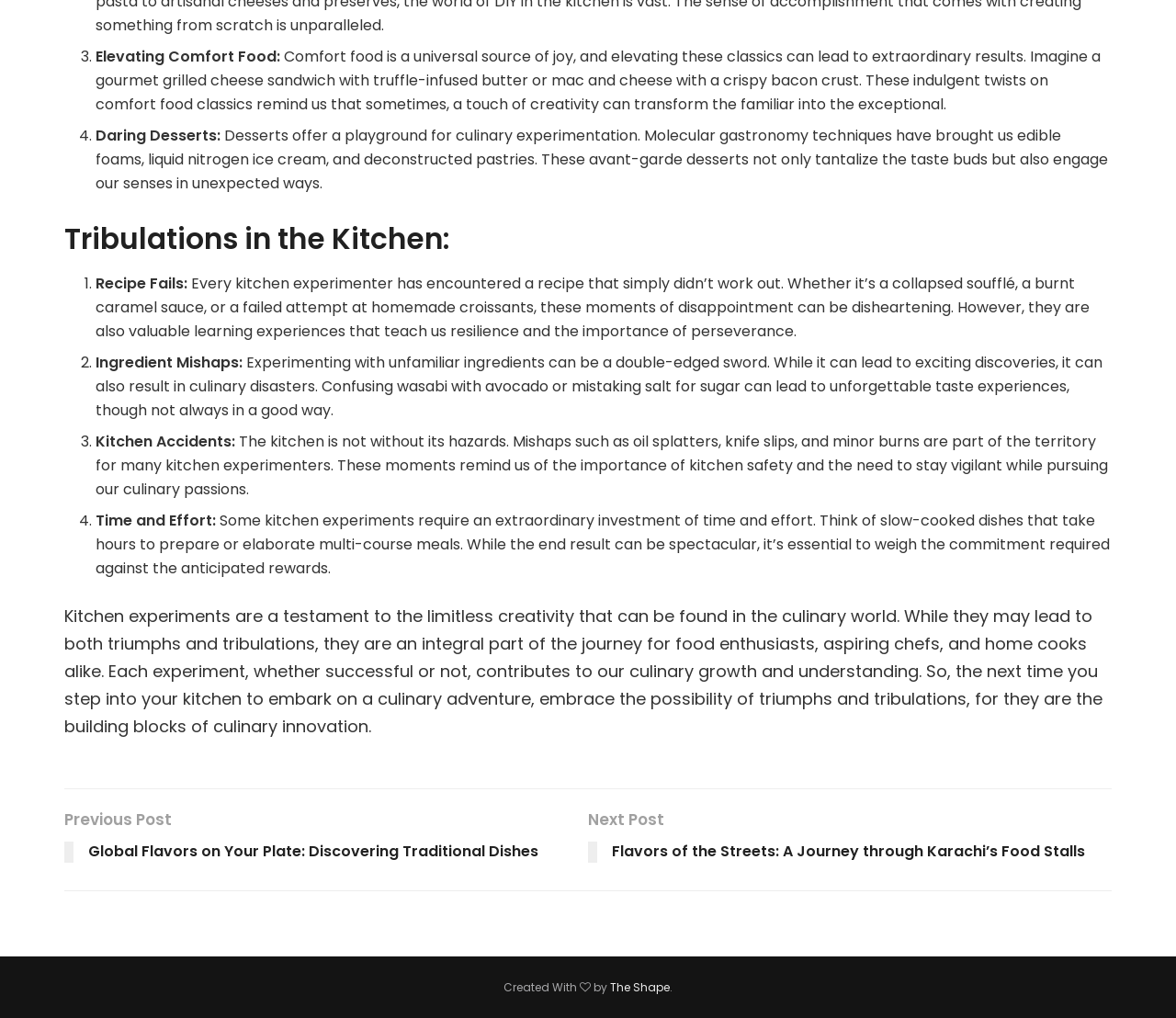Is the author of the blog mentioned?
Answer the question in a detailed and comprehensive manner.

Although there is a mention of 'Created With' and 'by' at the bottom of the webpage, the author's name is not explicitly mentioned. The link 'The Shape' is provided, but it is not clear if it refers to the author or not.